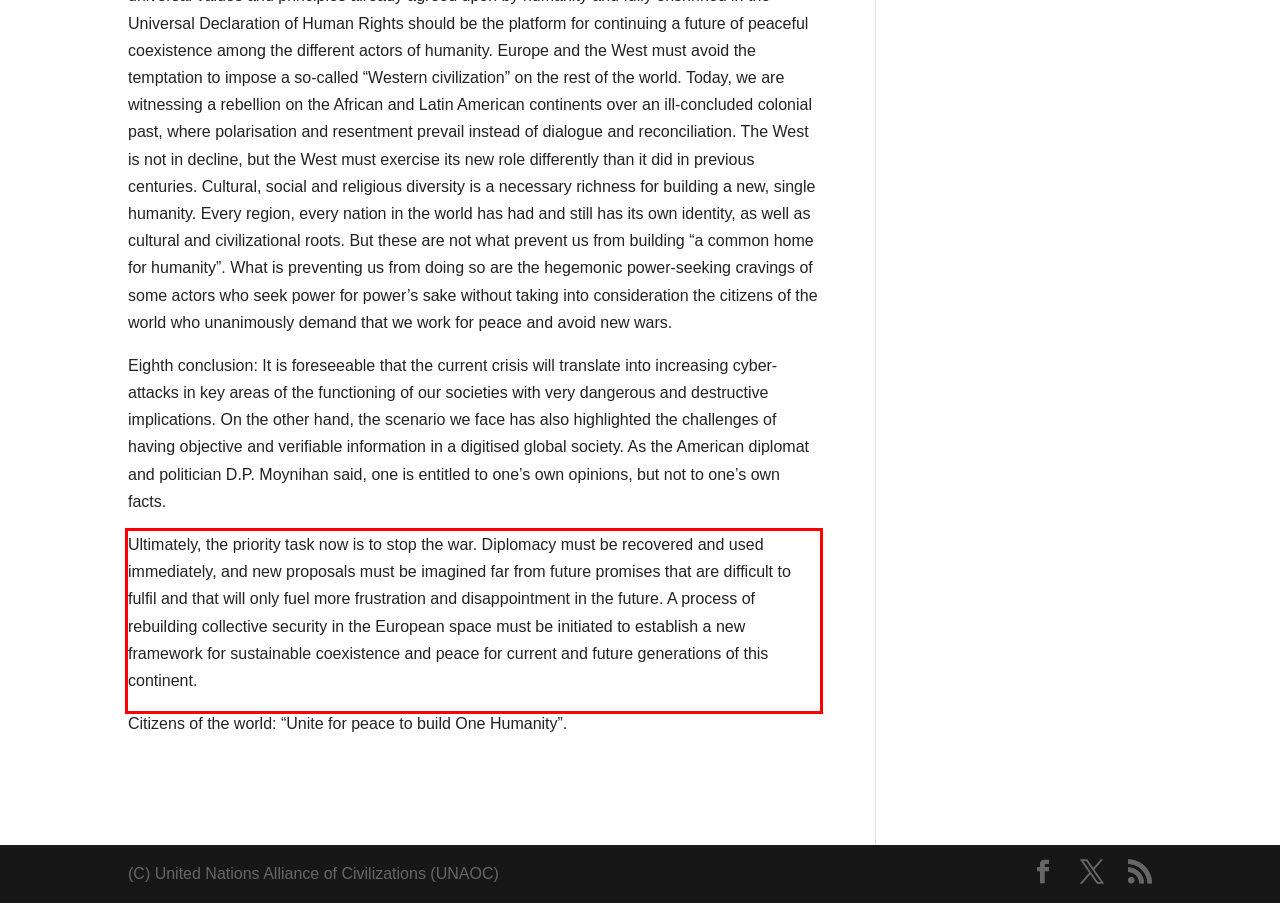You are given a screenshot with a red rectangle. Identify and extract the text within this red bounding box using OCR.

Ultimately, the priority task now is to stop the war. Diplomacy must be recovered and used immediately, and new proposals must be imagined far from future promises that are difficult to fulfil and that will only fuel more frustration and disappointment in the future. A process of rebuilding collective security in the European space must be initiated to establish a new framework for sustainable coexistence and peace for current and future generations of this continent.